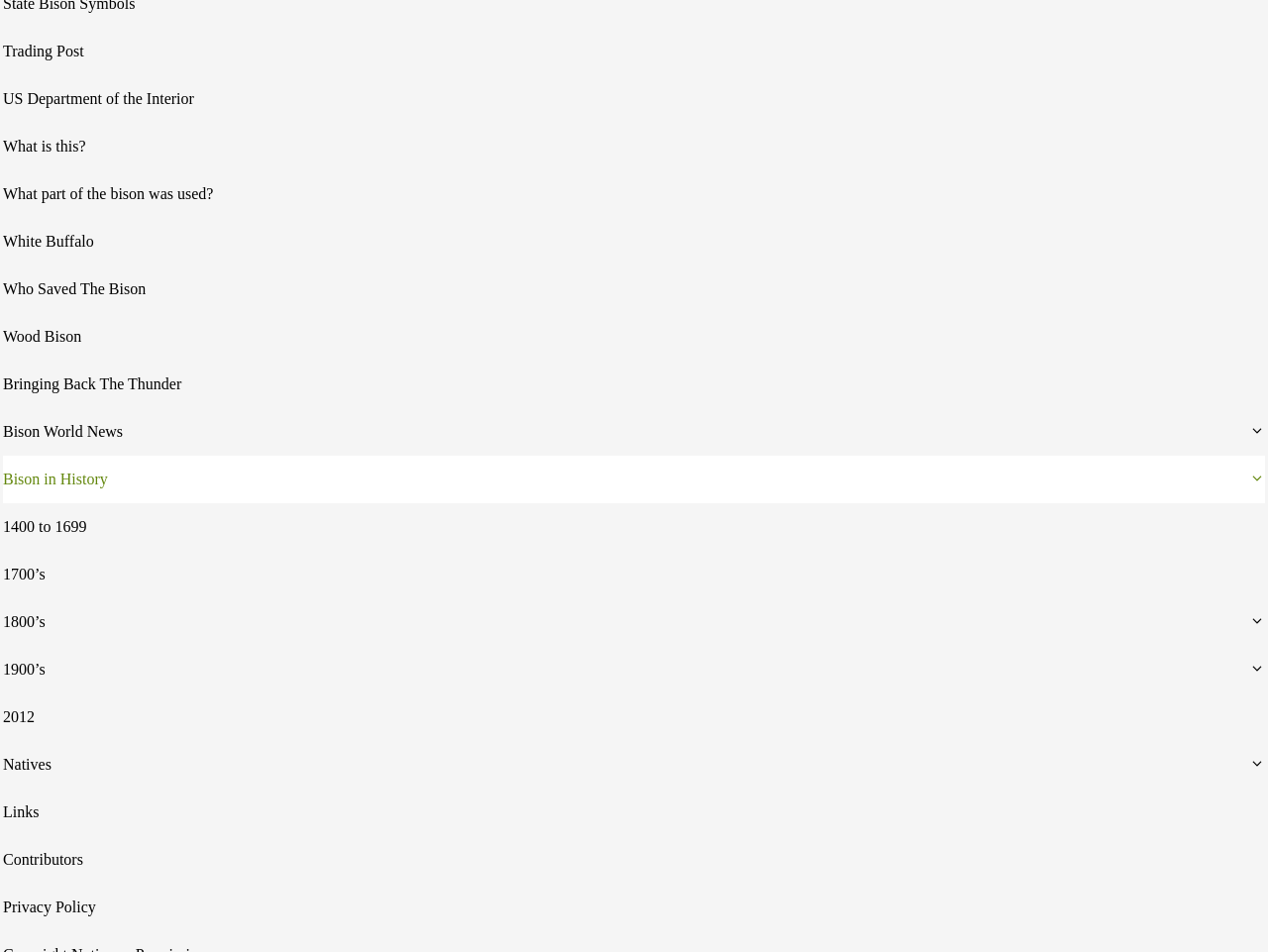Pinpoint the bounding box coordinates of the area that must be clicked to complete this instruction: "Click on the 'Natives' link".

[0.002, 0.778, 0.998, 0.828]